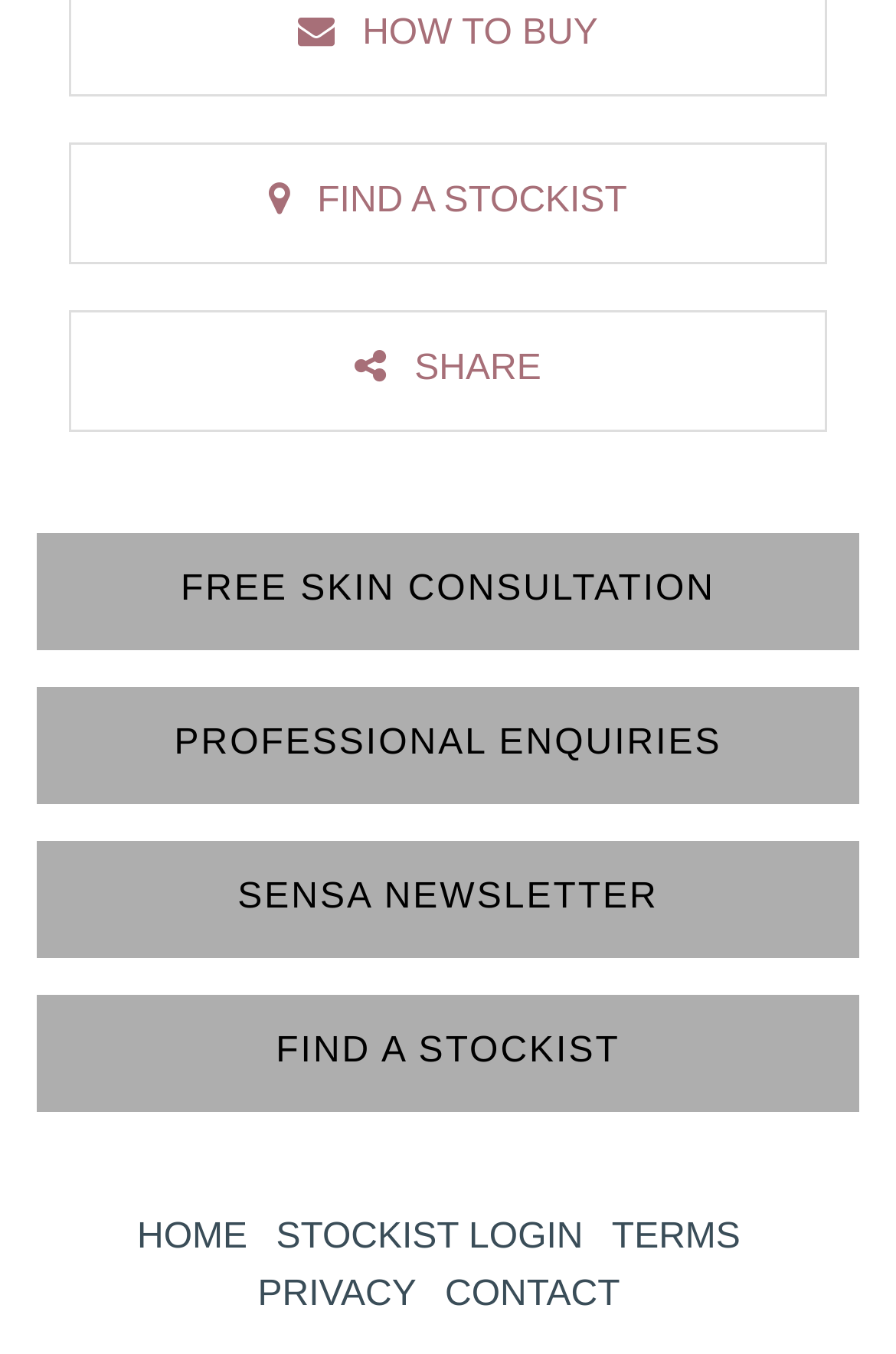What is the second link in the bottom section?
Look at the screenshot and respond with one word or a short phrase.

STOCKIST LOGIN